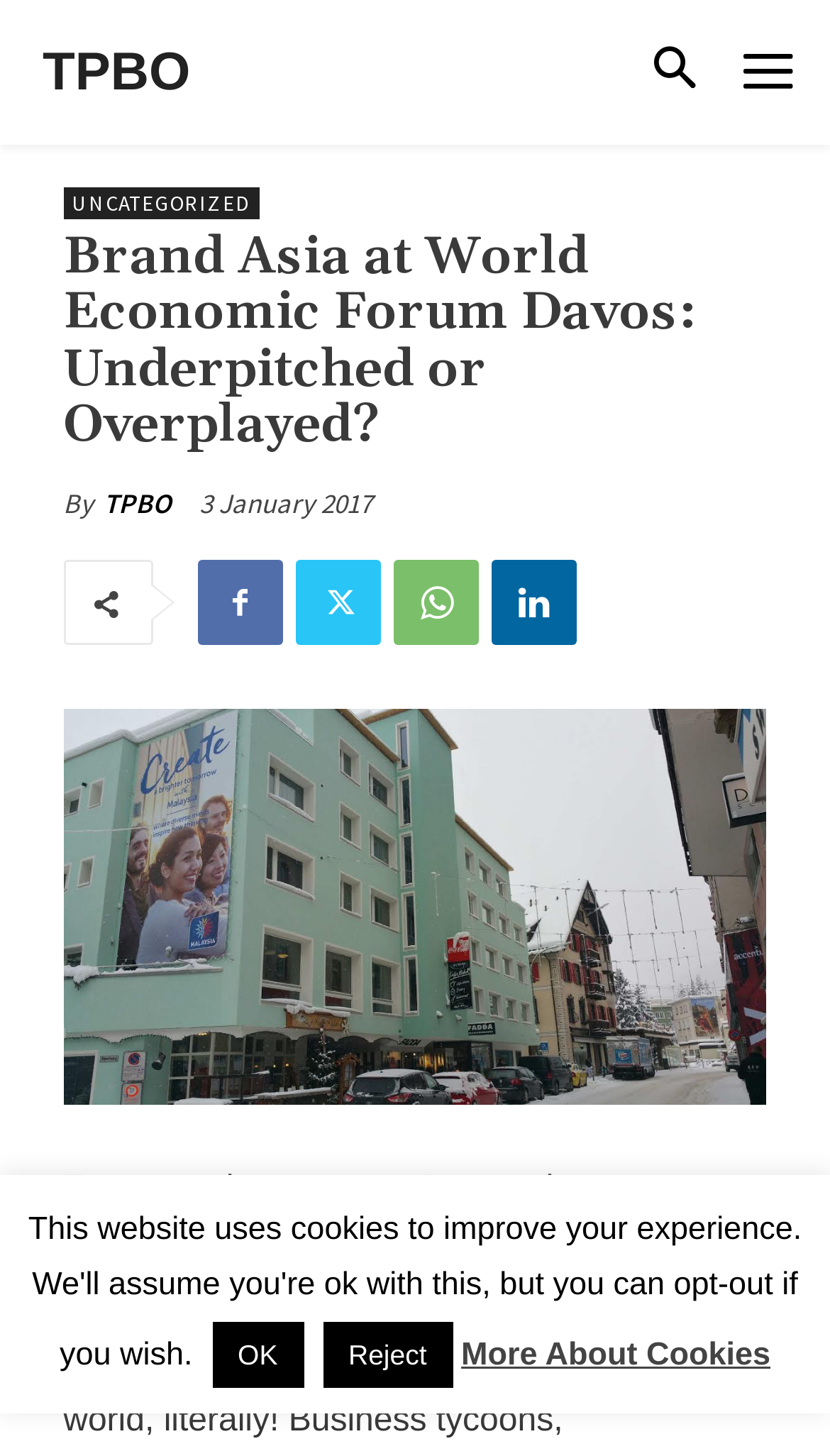Determine the bounding box for the UI element as described: "More About Cookies". The coordinates should be represented as four float numbers between 0 and 1, formatted as [left, top, right, bottom].

[0.556, 0.918, 0.928, 0.943]